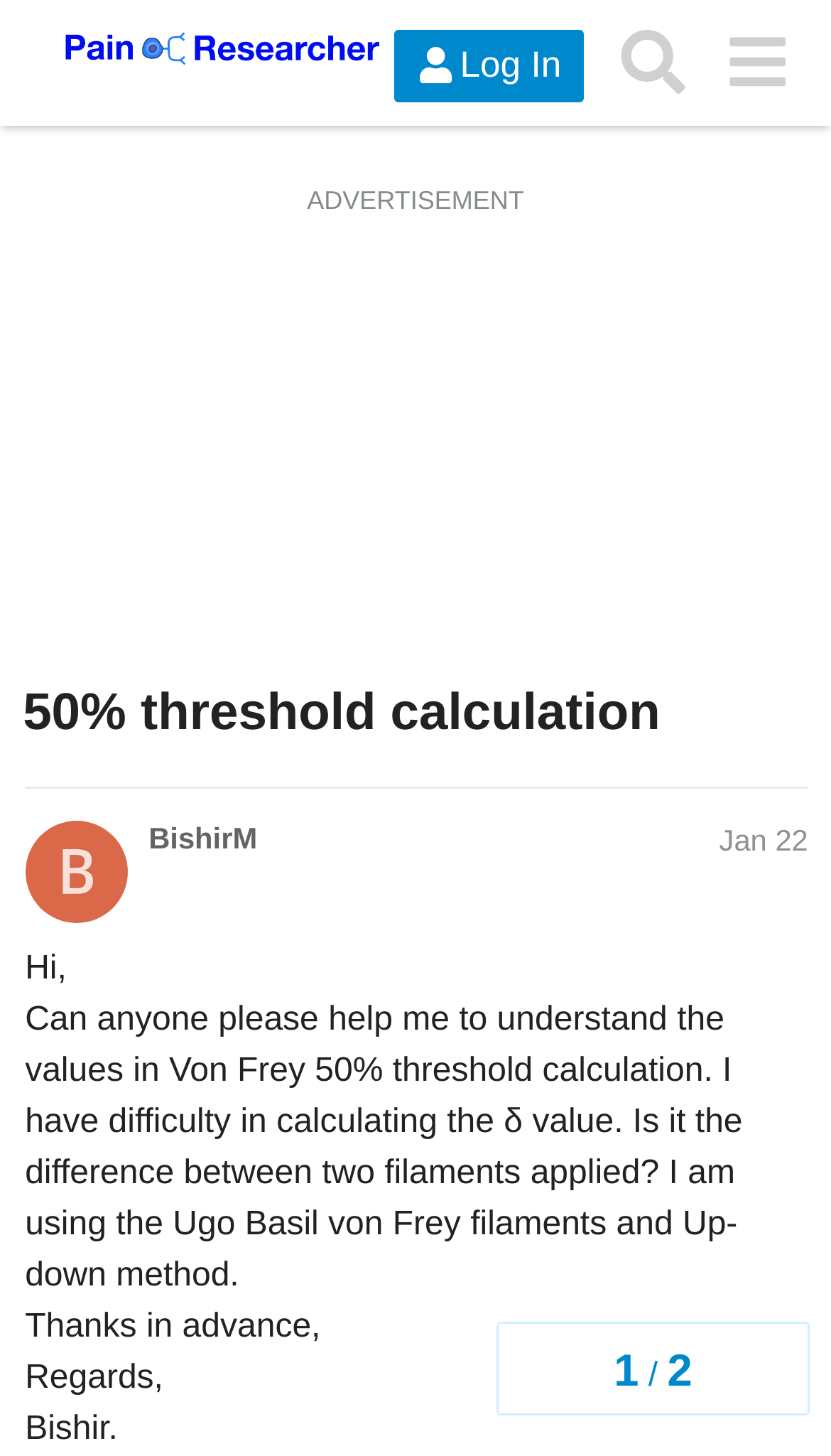Describe all the key features and sections of the webpage thoroughly.

This webpage appears to be a forum or discussion board where users can ask questions and share information. At the top of the page, there is a header section with a logo image and a link to "Pain Researcher" on the left, followed by a "Log In" button, a "Search" button, and a "menu" button on the right. 

Below the header section, there is an advertisement section that takes up a significant portion of the page. 

The main content of the page is a question posted by a user named BishirM, dated January 22. The question is about understanding the values in Von Frey 50% threshold calculation, specifically the δ value. The user is seeking help in calculating this value and mentions that they are using the Ugo Basil von Frey filaments and the Up-down method. 

The question is followed by a polite expression of gratitude and a signature from the user. On the right side of the page, there is a navigation section that displays the topic progress, showing two steps with headings "1" and "2".